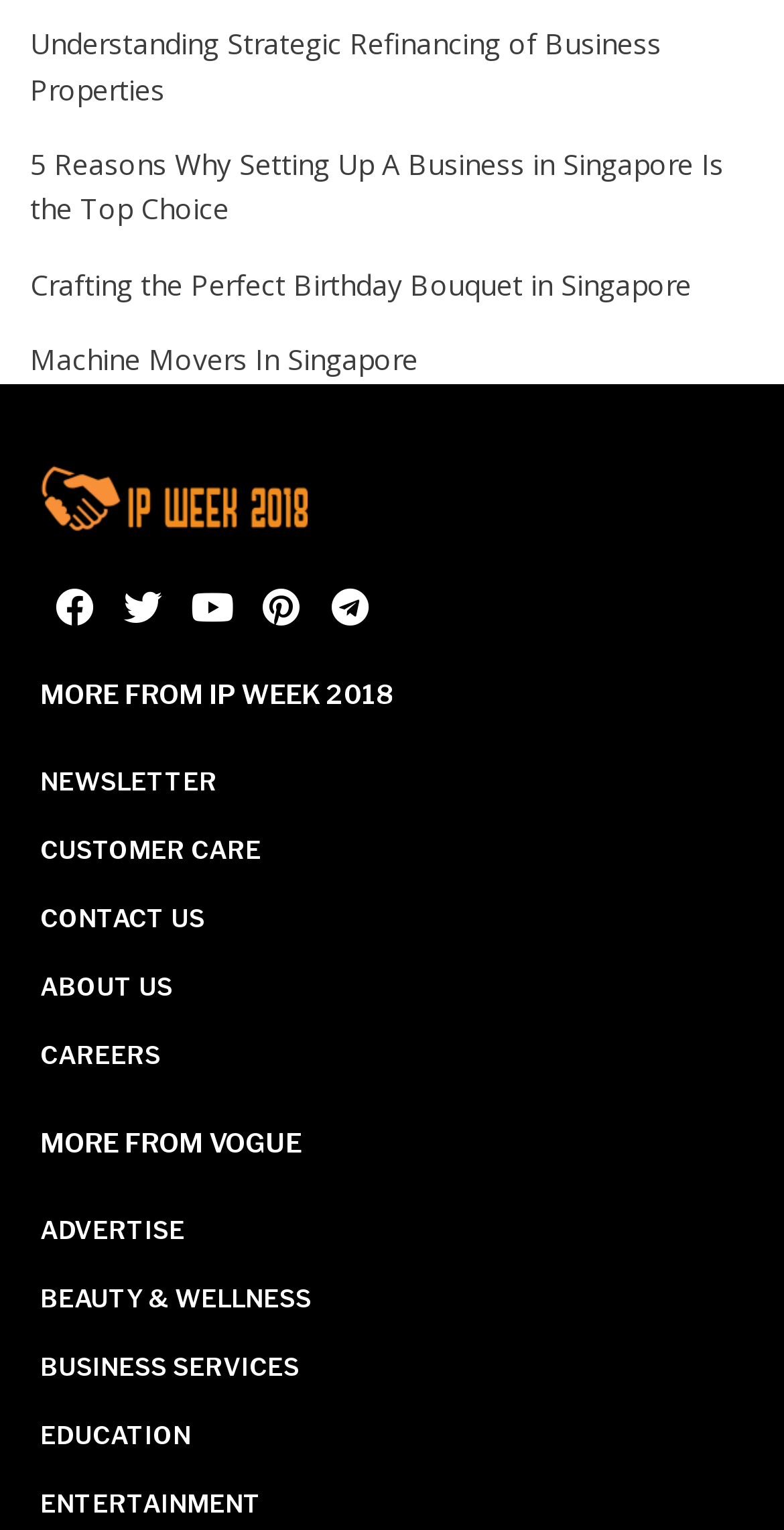Using the description: "Peter Whitehead (runner)", determine the UI element's bounding box coordinates. Ensure the coordinates are in the format of four float numbers between 0 and 1, i.e., [left, top, right, bottom].

None